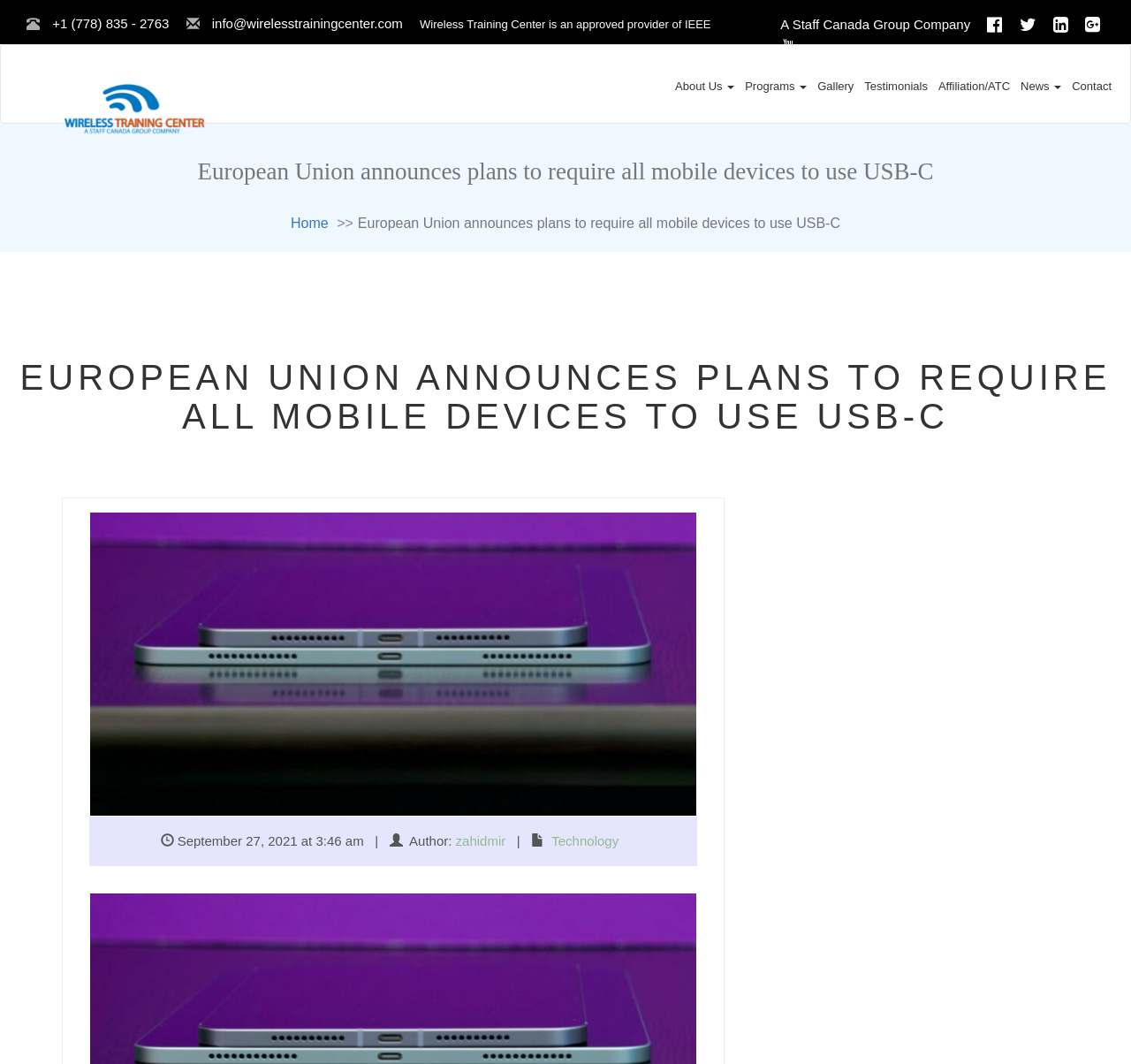Find the coordinates for the bounding box of the element with this description: "About Us".

[0.592, 0.065, 0.654, 0.098]